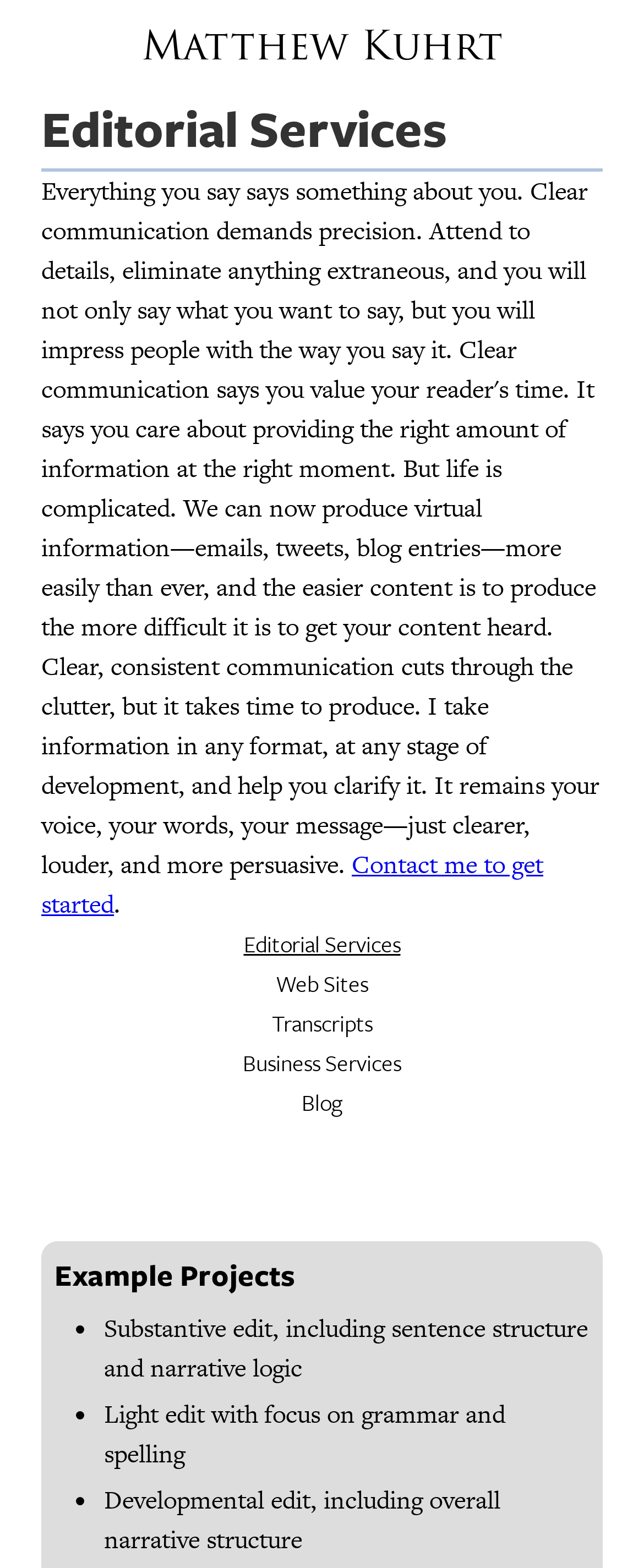Explain the webpage in detail, including its primary components.

The webpage is about Editorial Services offered by Matthew Kuhrt. At the top, there is a link to "Jump to navigation". Below it, the name "Matthew Kuhrt" is displayed prominently, with a link to it. 

The main content area is divided into two sections. The top section has a heading "Editorial Services" and an article that describes the services offered. The article contains a call-to-action link "Contact me to get started" and a period at the end of the text. 

Below the article, there are five links to different services: "Editorial Services", "Web Sites", "Transcripts", "Business Services", and "Blog". The "Blog" link is followed by a heading "Example Projects" and a list of three bullet points, each describing a type of editing service: substantive edit, light edit, and developmental edit.